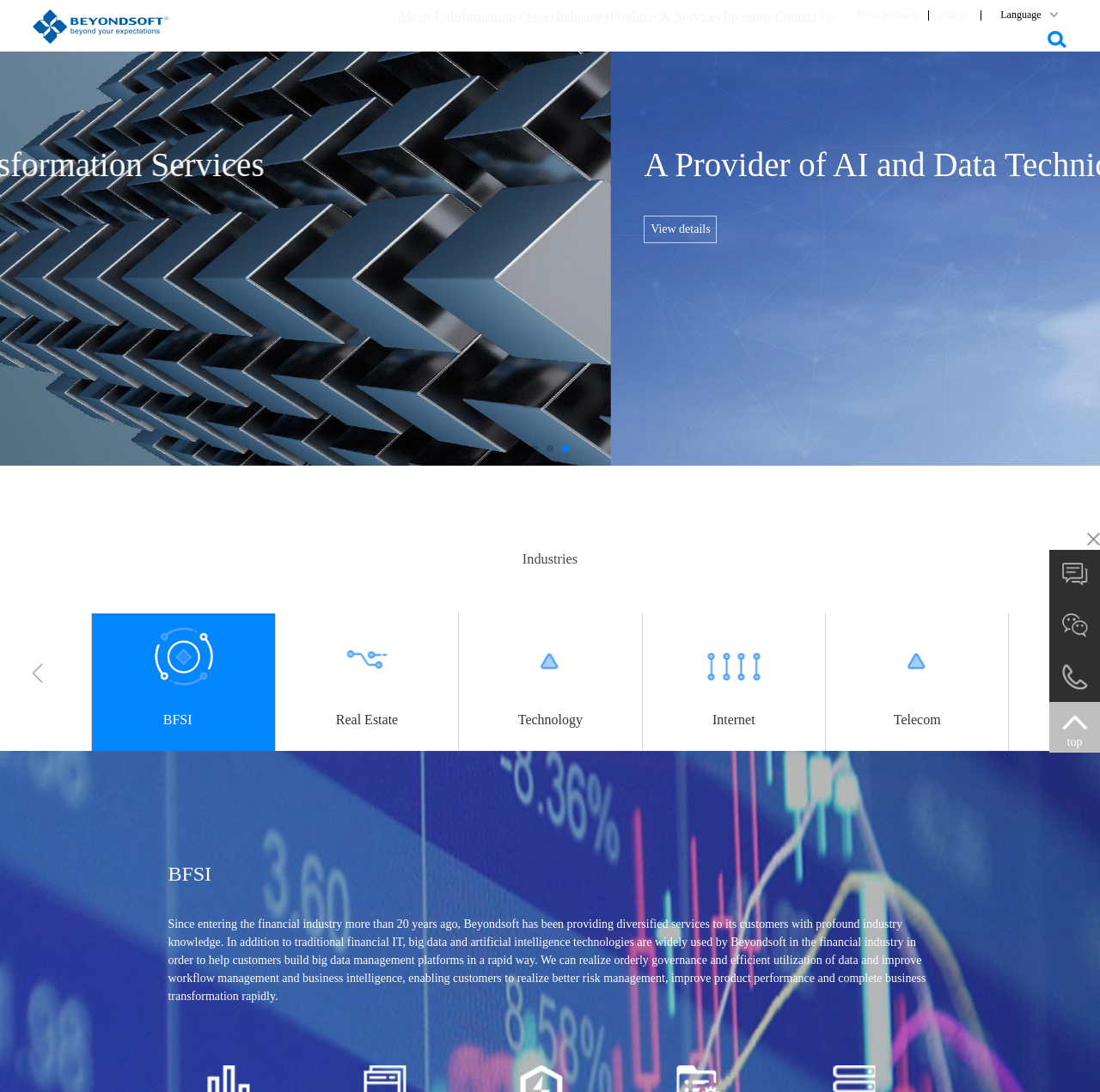Illustrate the webpage thoroughly, mentioning all important details.

This webpage appears to be the homepage of a global provider of digital transformation services. At the top-left corner, there is a heading with a linked image, which is likely the company's logo. Below the logo, there are several links to different sections of the website, including "About Us", "Information Center", "Industries", "Products & Services", "Investors", and "Contact Us". These links are arranged horizontally across the page.

On the right side of the page, there is a description list with a term "Language" that has an emphasis on it. Below this, there are links to "Press Releases" and "Join Us". Further down, there is a link to "Online Message" with an accompanying image.

In the middle of the page, there is a heading that reads "A Provider of AI and Data Technical Services" with a link to "View details" below it. This section is likely highlighting the company's services.

Below this, there is a heading that reads "Industries" with a link to the same section below it. This is followed by a series of images and headings that represent different industries, including BFSI, Real Estate, Technology, Internet, and Telecom. These are arranged in a grid-like pattern.

At the bottom of the page, there is a link with an accompanying image, and another link with a heading that reads "BFSI". There is also a static text that reads "top" at the bottom-right corner of the page.